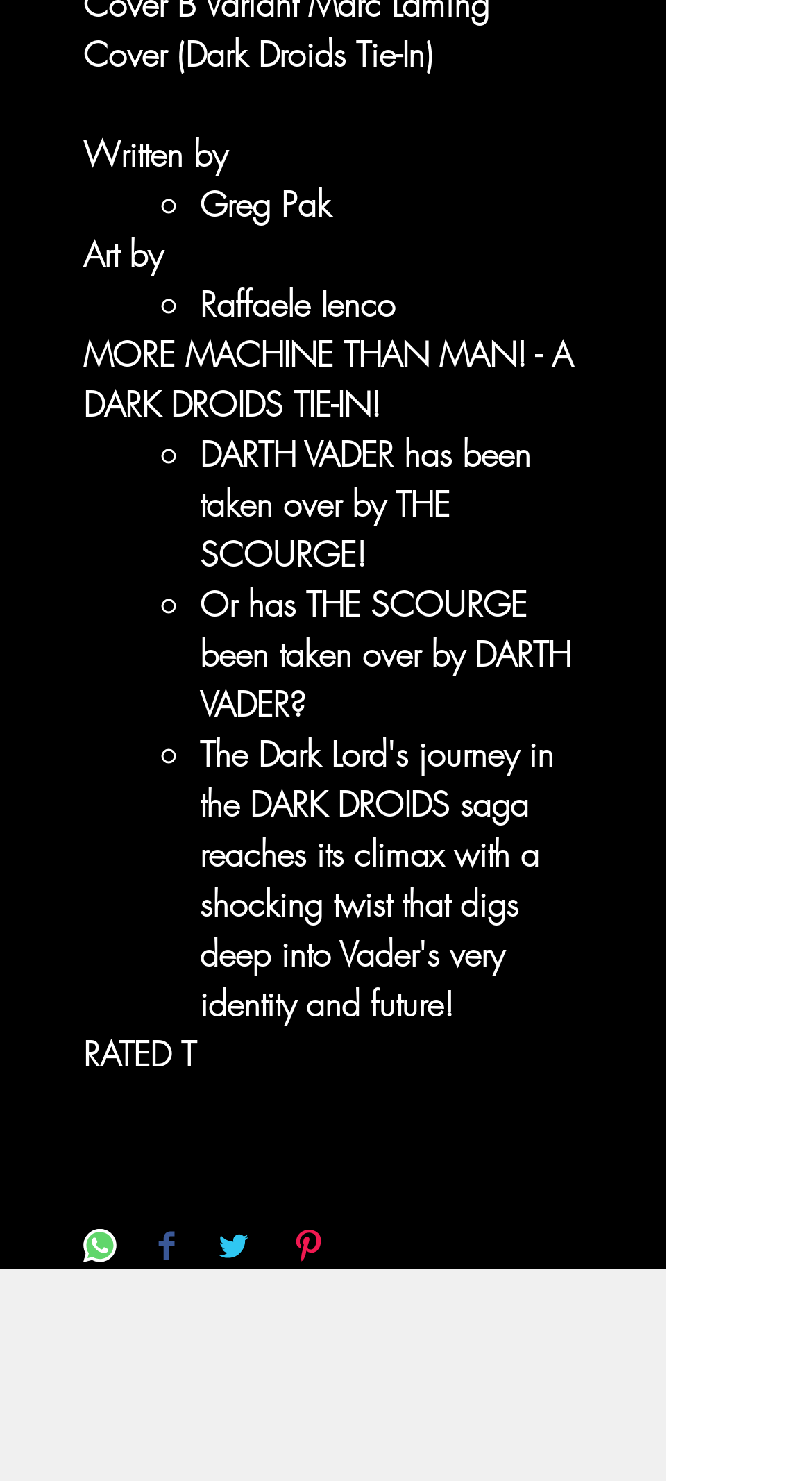Determine the bounding box coordinates for the UI element with the following description: "MURPHY COMPUTER". The coordinates should be four float numbers between 0 and 1, represented as [left, top, right, bottom].

None